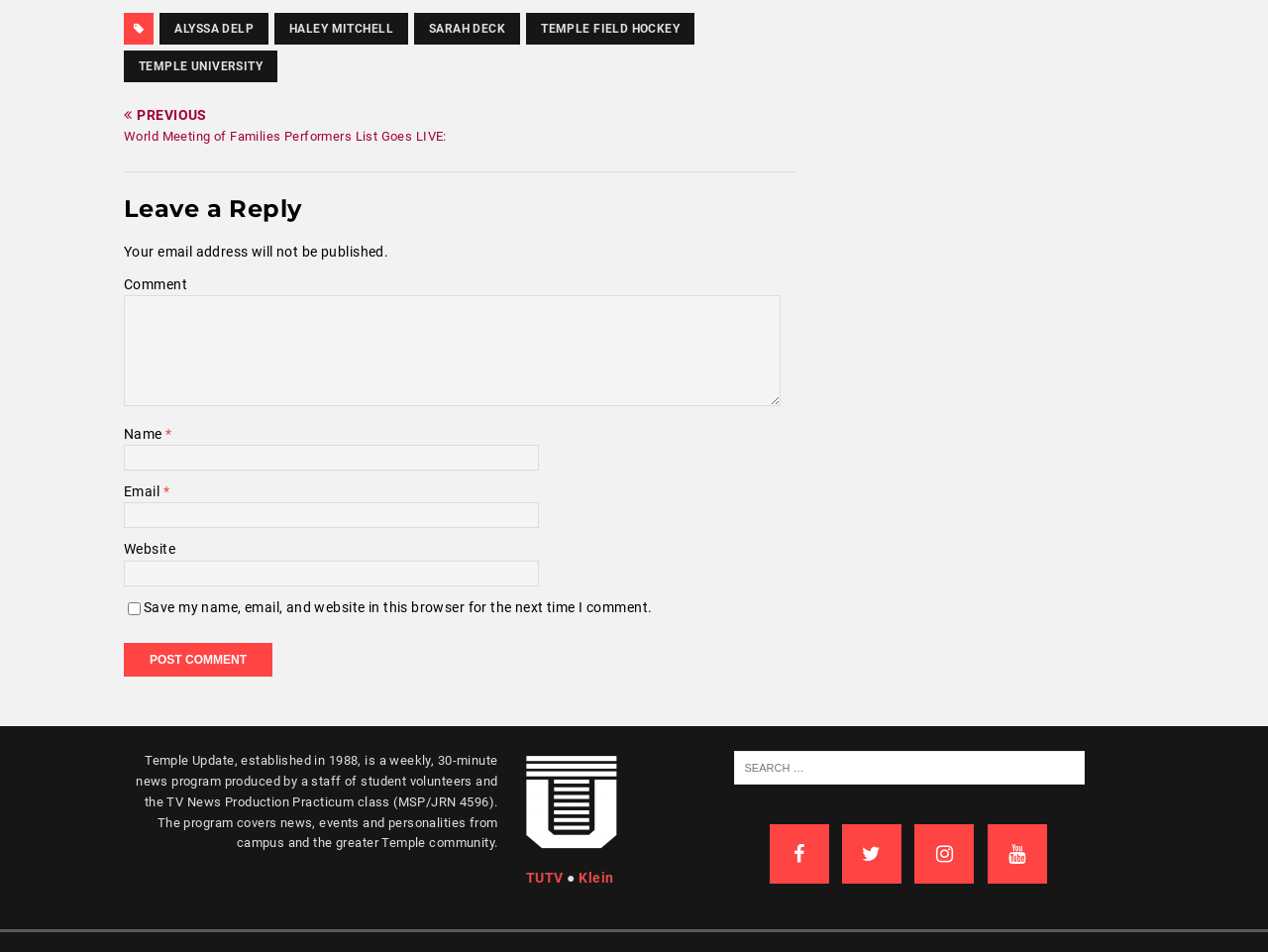Can you specify the bounding box coordinates for the region that should be clicked to fulfill this instruction: "Enter a comment".

[0.098, 0.31, 0.616, 0.427]